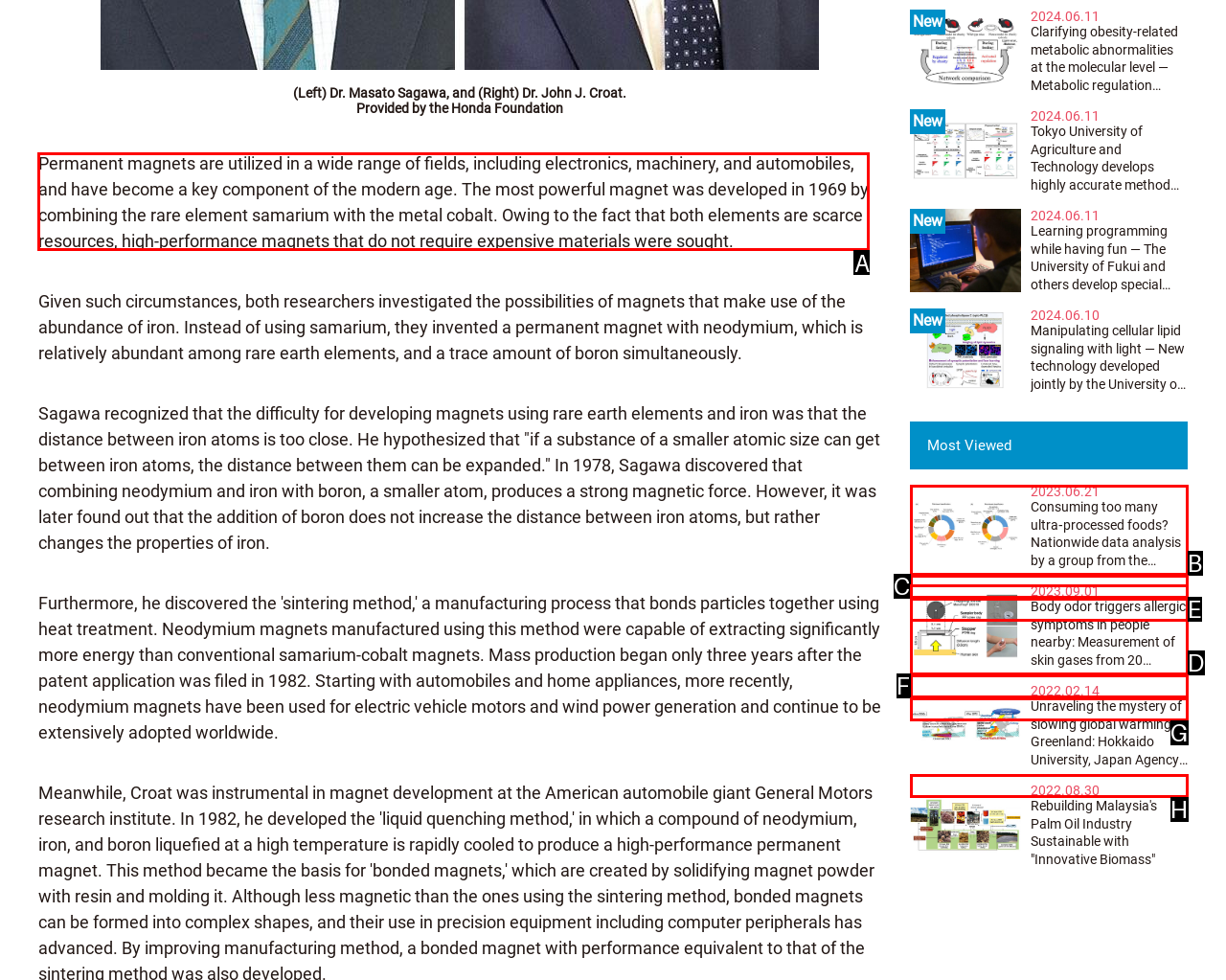Choose the letter of the UI element necessary for this task: Click the link to learn about permanent magnets
Answer with the correct letter.

A